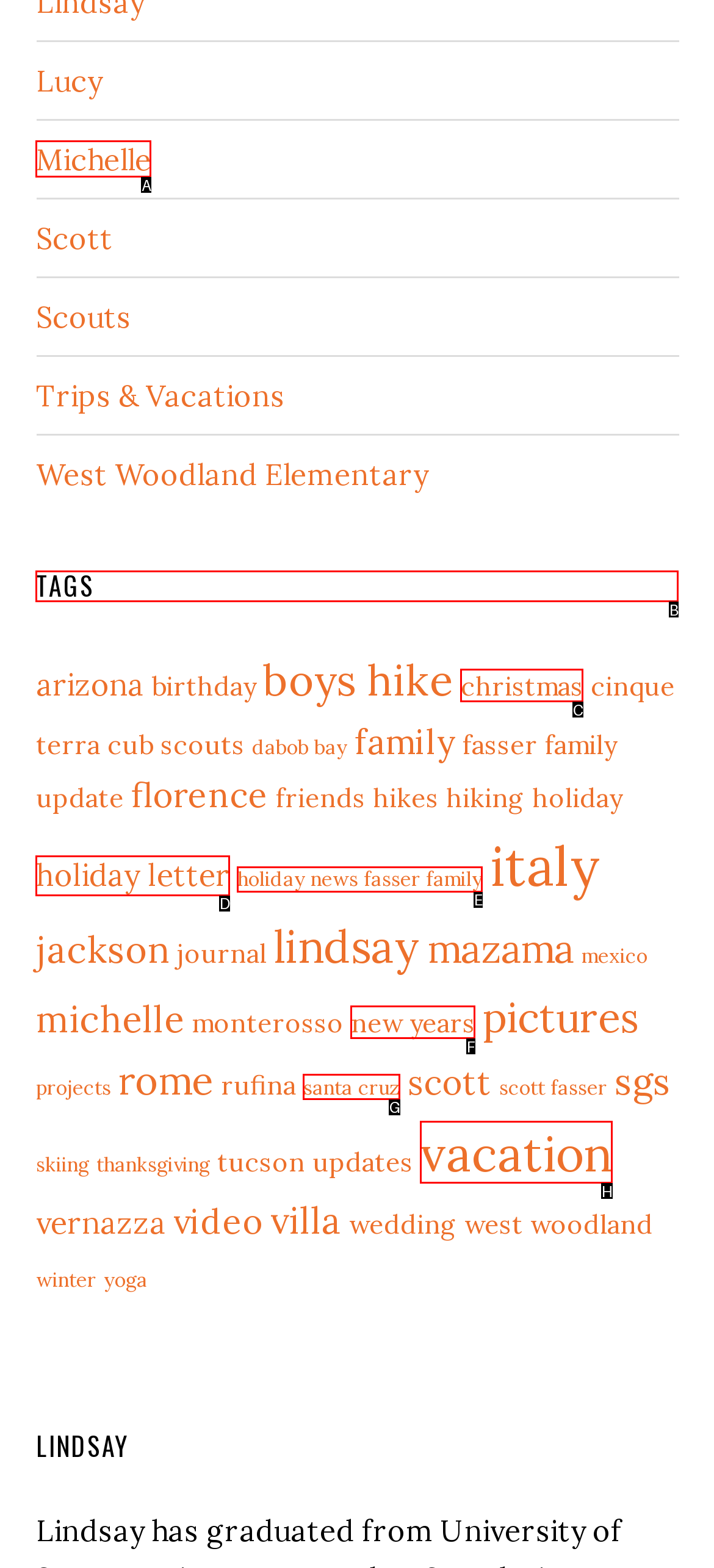Tell me which option I should click to complete the following task: login to the website
Answer with the option's letter from the given choices directly.

None